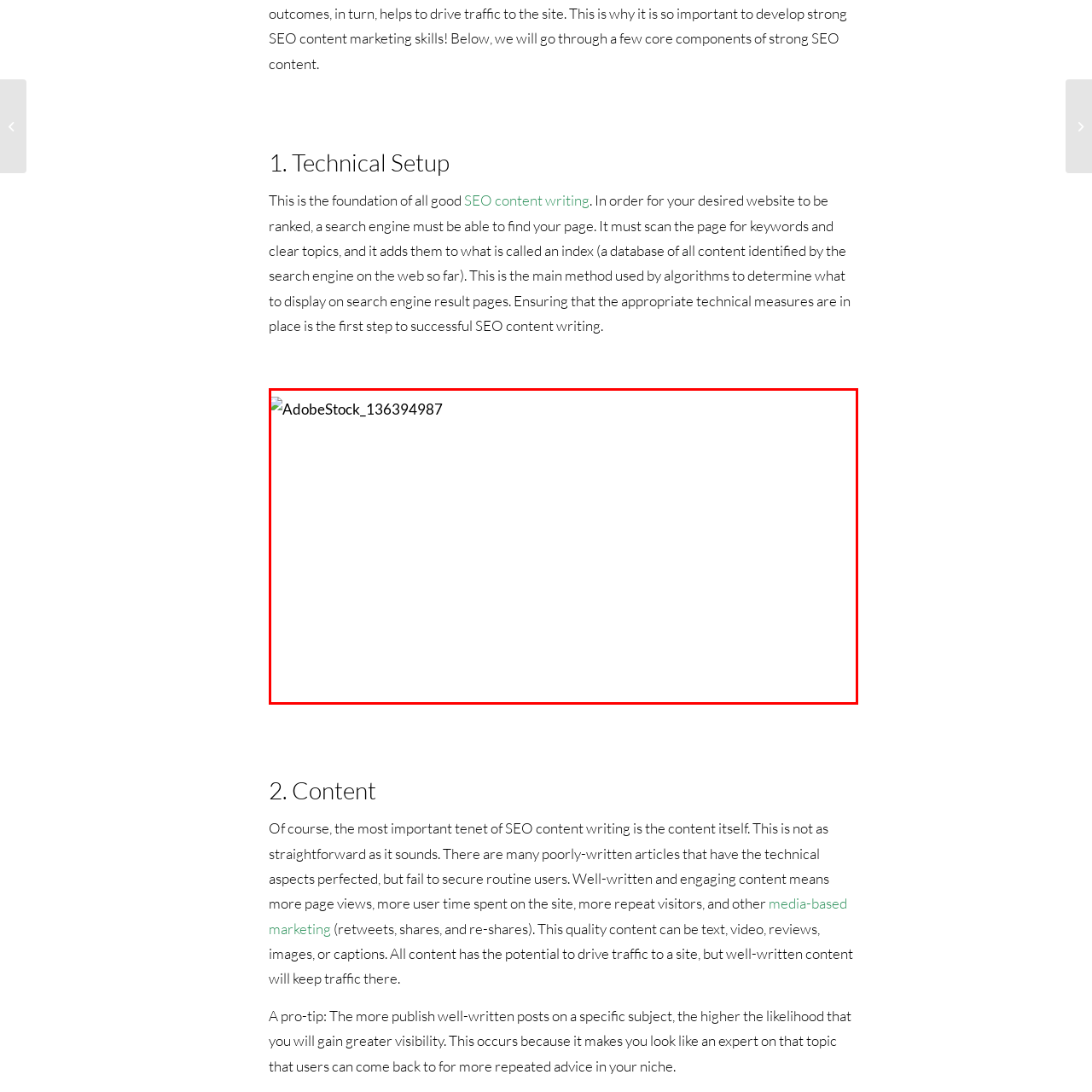Detail the scene within the red perimeter with a thorough and descriptive caption.

The image, labeled "AdobeStock_136394987," is situated within a section discussing the technical setup essential for effective SEO content writing. Positioned prominently, it visually complements the surrounding text that emphasizes the importance of foundational elements for a website's search engine visibility. This includes keyword optimization and the necessity for search engines to index content effectively. The image serves to highlight how well-implemented technical measures can significantly enhance a website's ranking in search results, thus playing a critical role in successful digital marketing strategies.